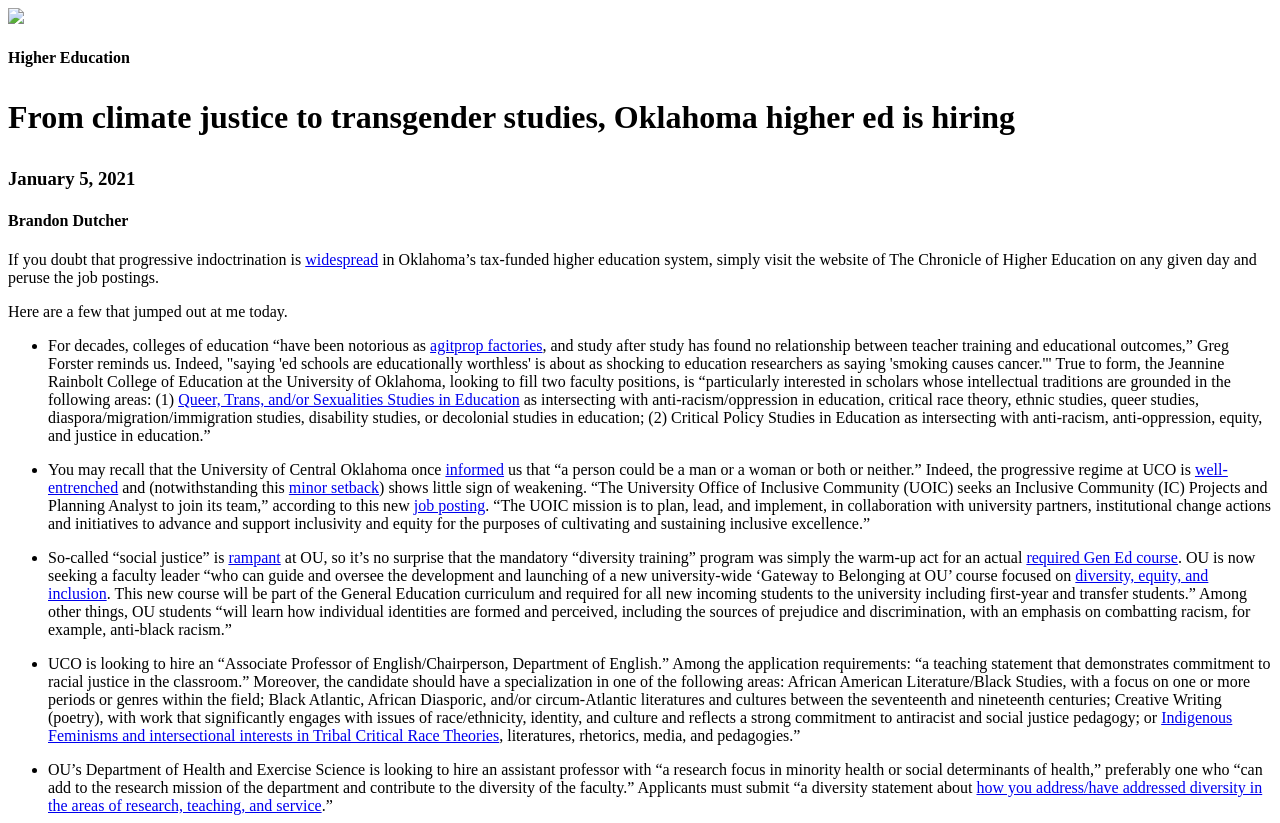Please find the bounding box coordinates of the element that needs to be clicked to perform the following instruction: "Visit the job posting for 'Inclusive Community Projects and Planning Analyst'". The bounding box coordinates should be four float numbers between 0 and 1, represented as [left, top, right, bottom].

[0.323, 0.604, 0.379, 0.624]